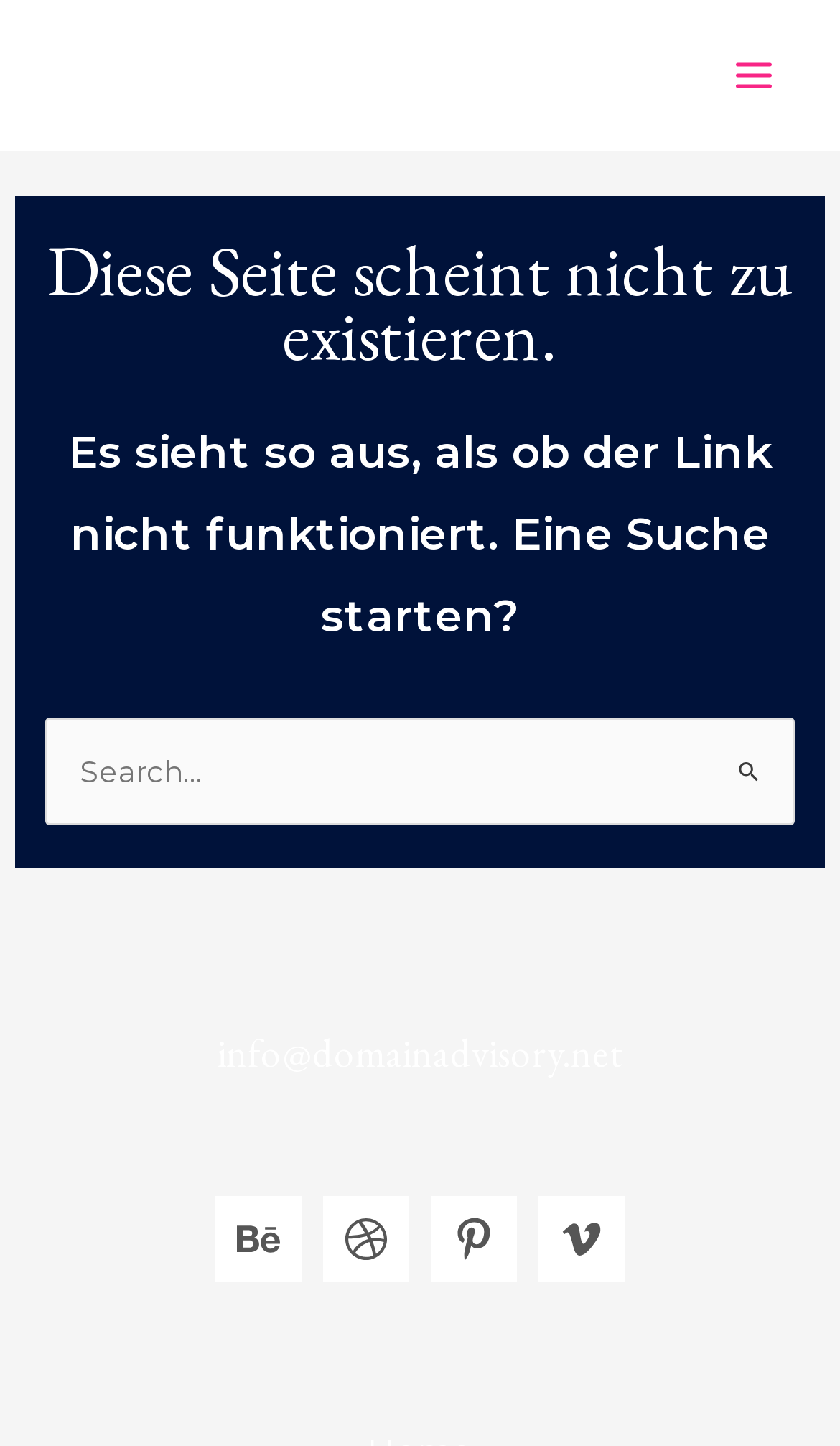Determine the bounding box for the UI element that matches this description: "Main Menu".

[0.845, 0.022, 0.949, 0.082]